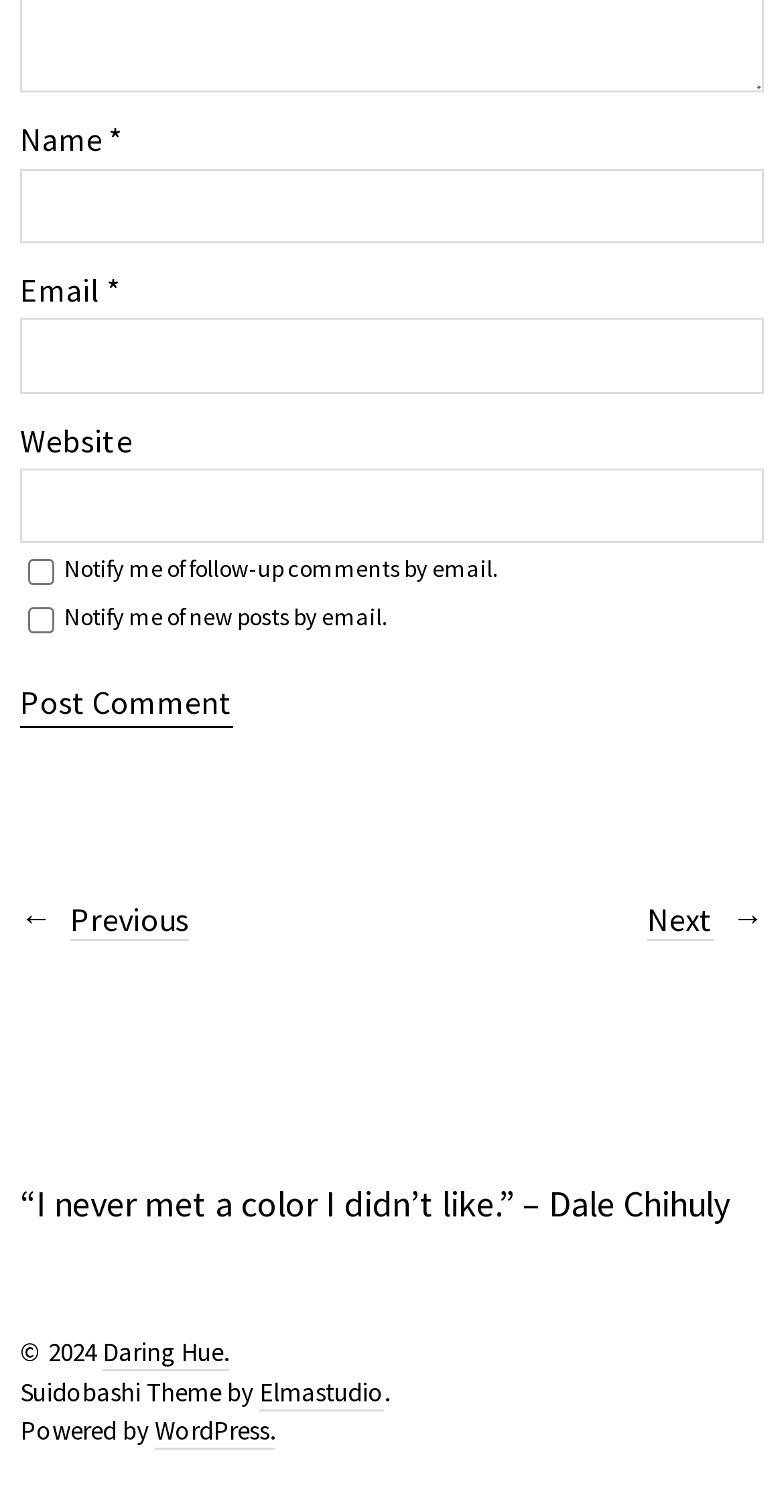Give a one-word or one-phrase response to the question:
How many textboxes are there?

3